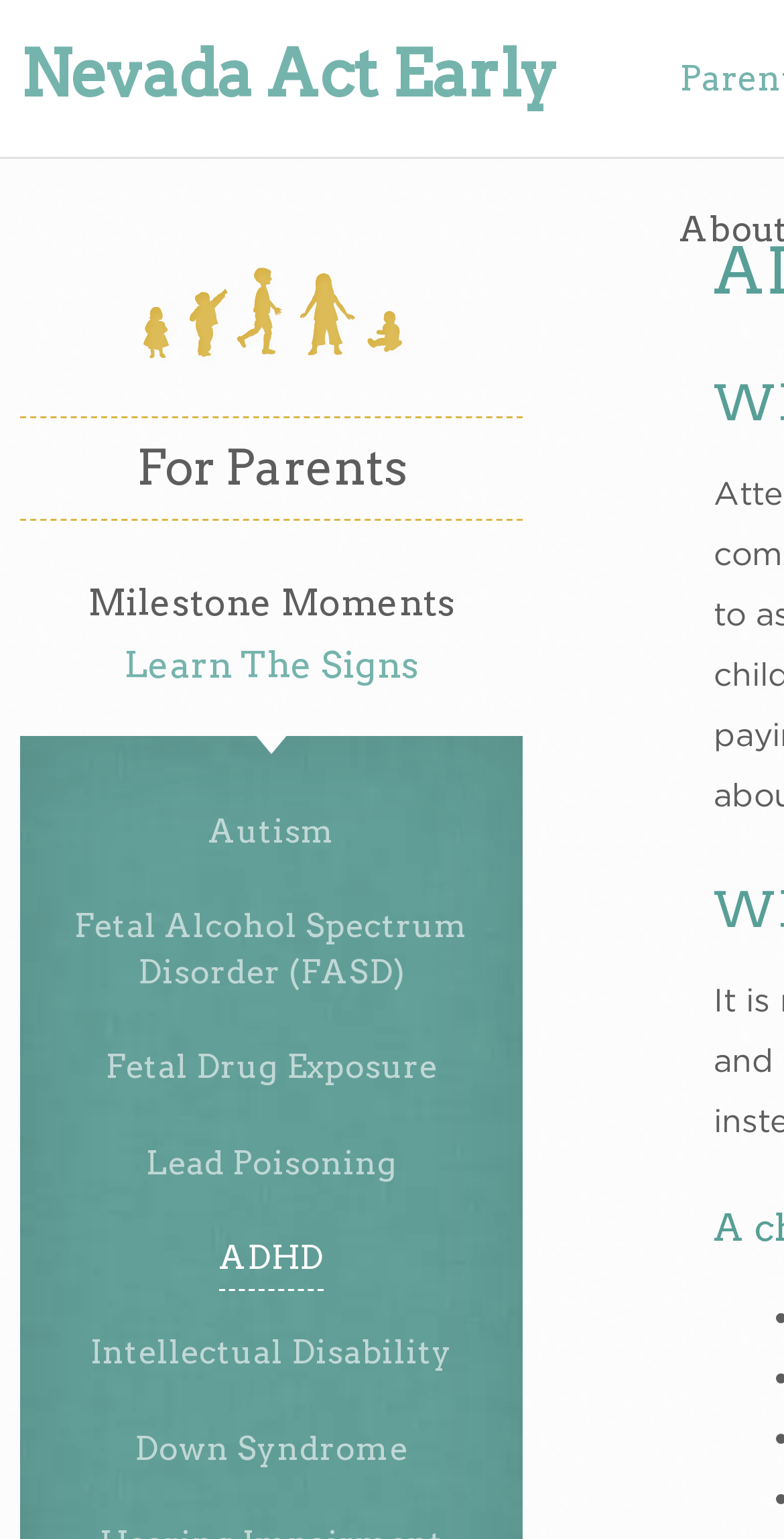Specify the bounding box coordinates of the area that needs to be clicked to achieve the following instruction: "check Milestone Moments".

[0.112, 0.378, 0.581, 0.405]